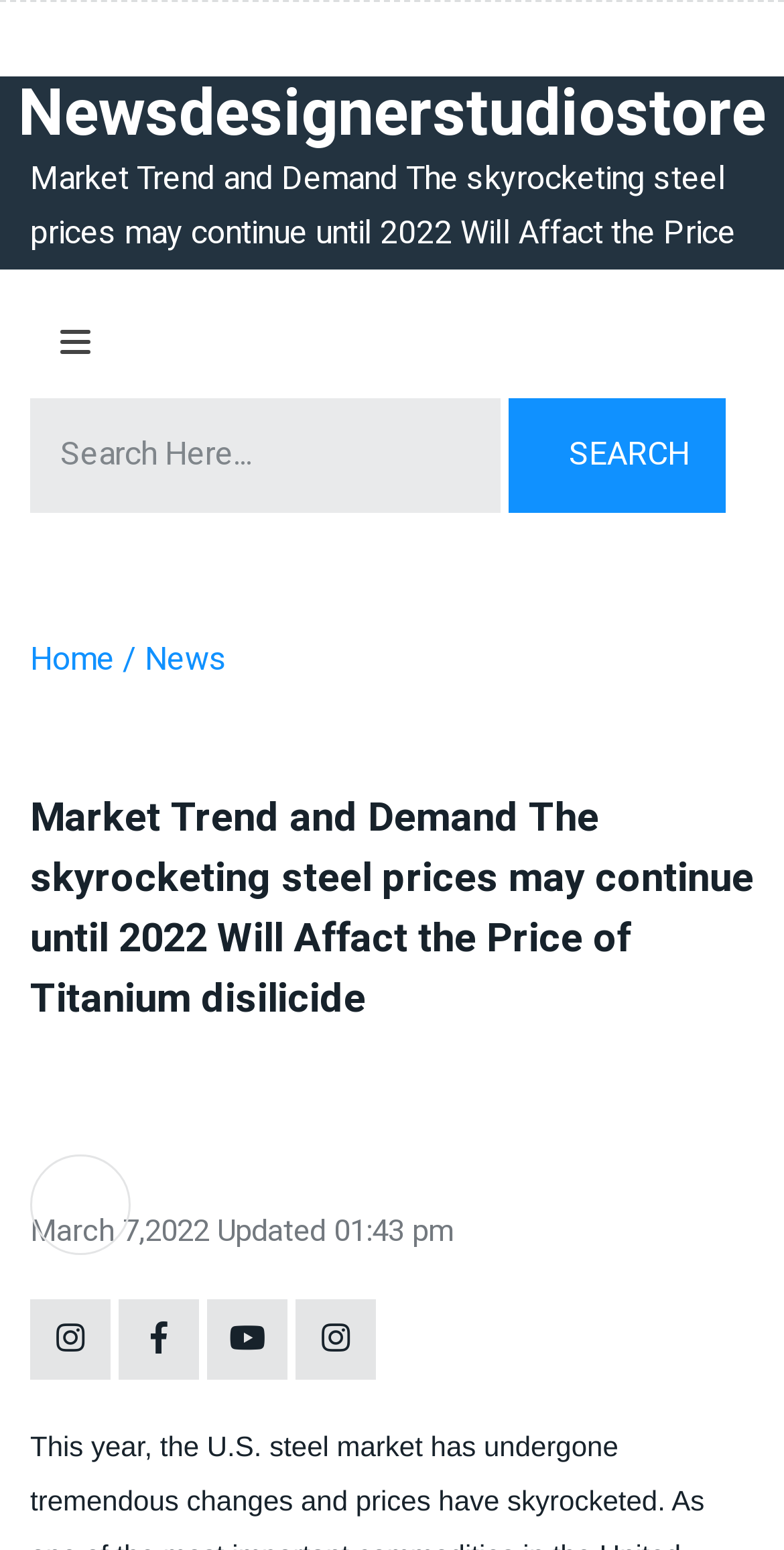Determine the main text heading of the webpage and provide its content.

Market Trend and Demand The skyrocketing steel prices may continue until 2022 Will Affact the Price of Titanium disilicide